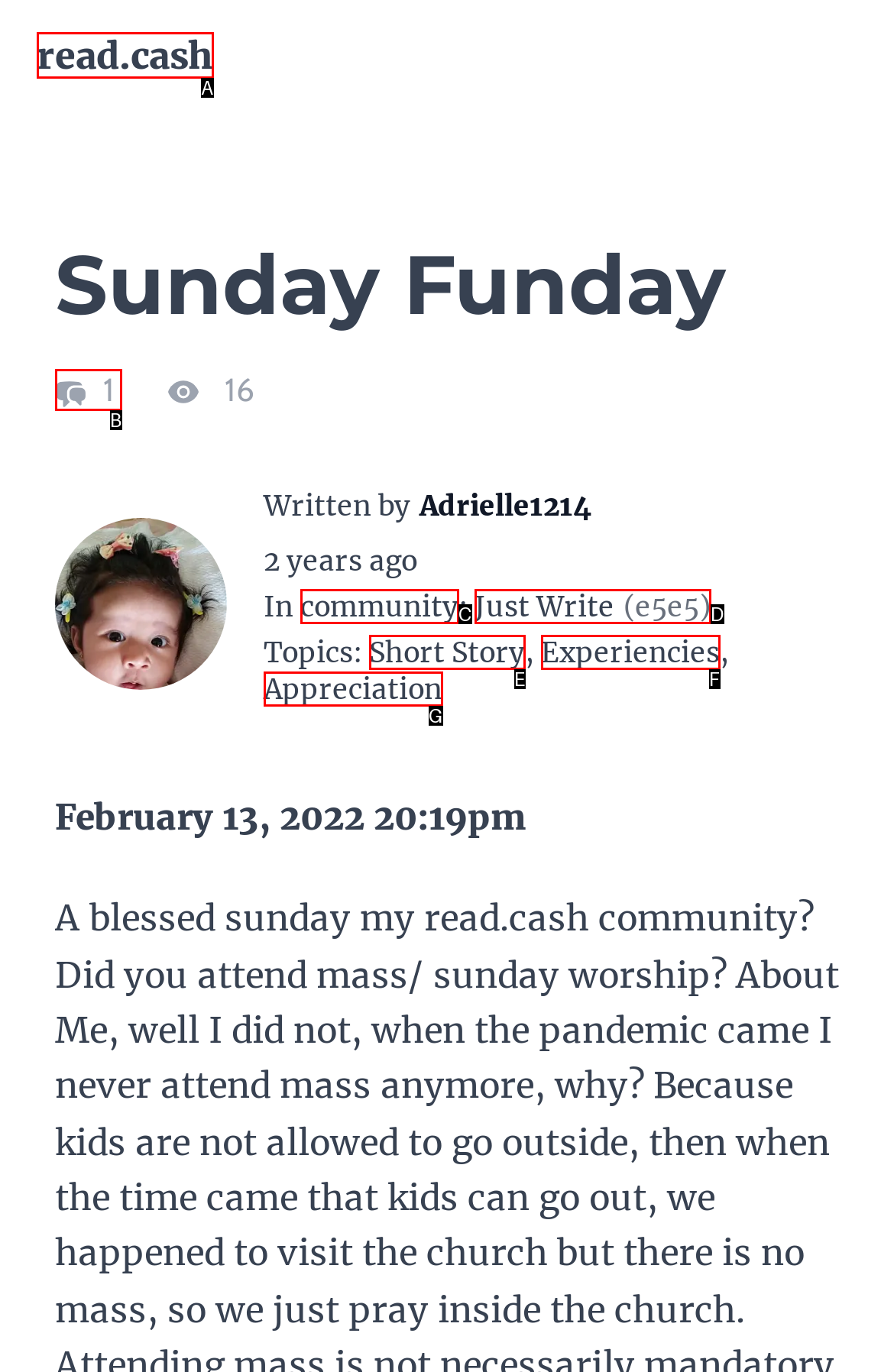From the available choices, determine which HTML element fits this description: 1 Respond with the correct letter.

B